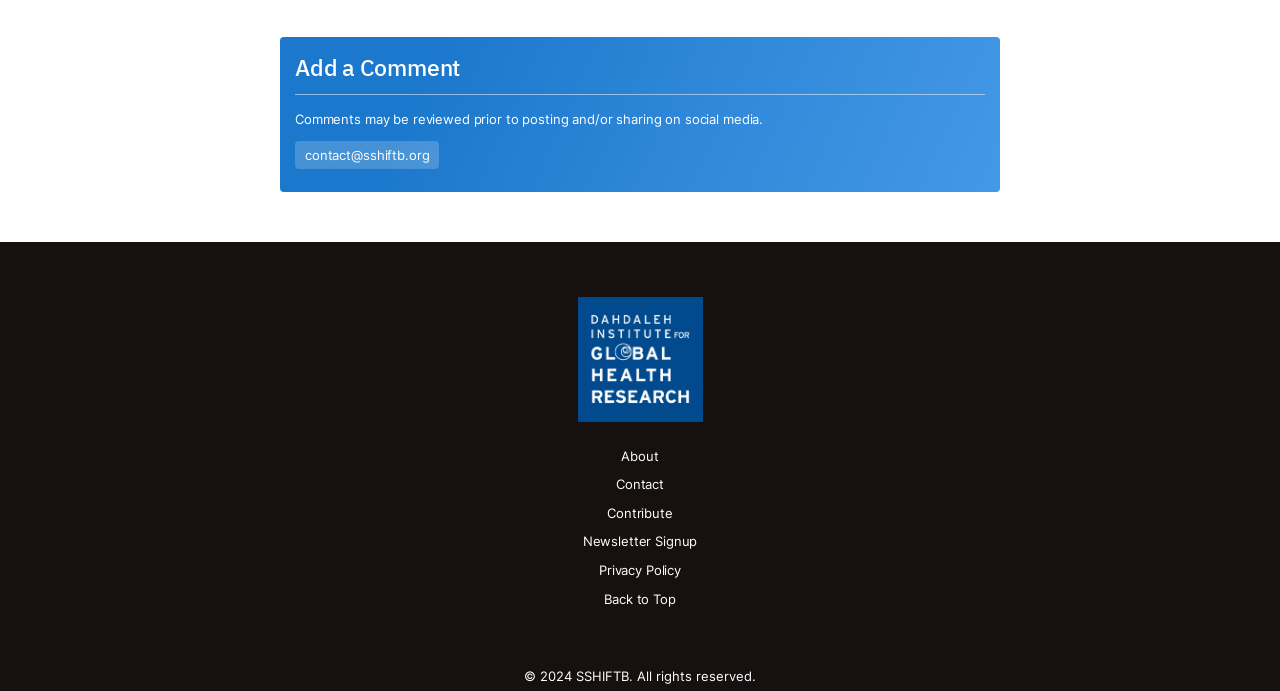What is the email address for contact?
Refer to the screenshot and respond with a concise word or phrase.

contact@sshiftb.org